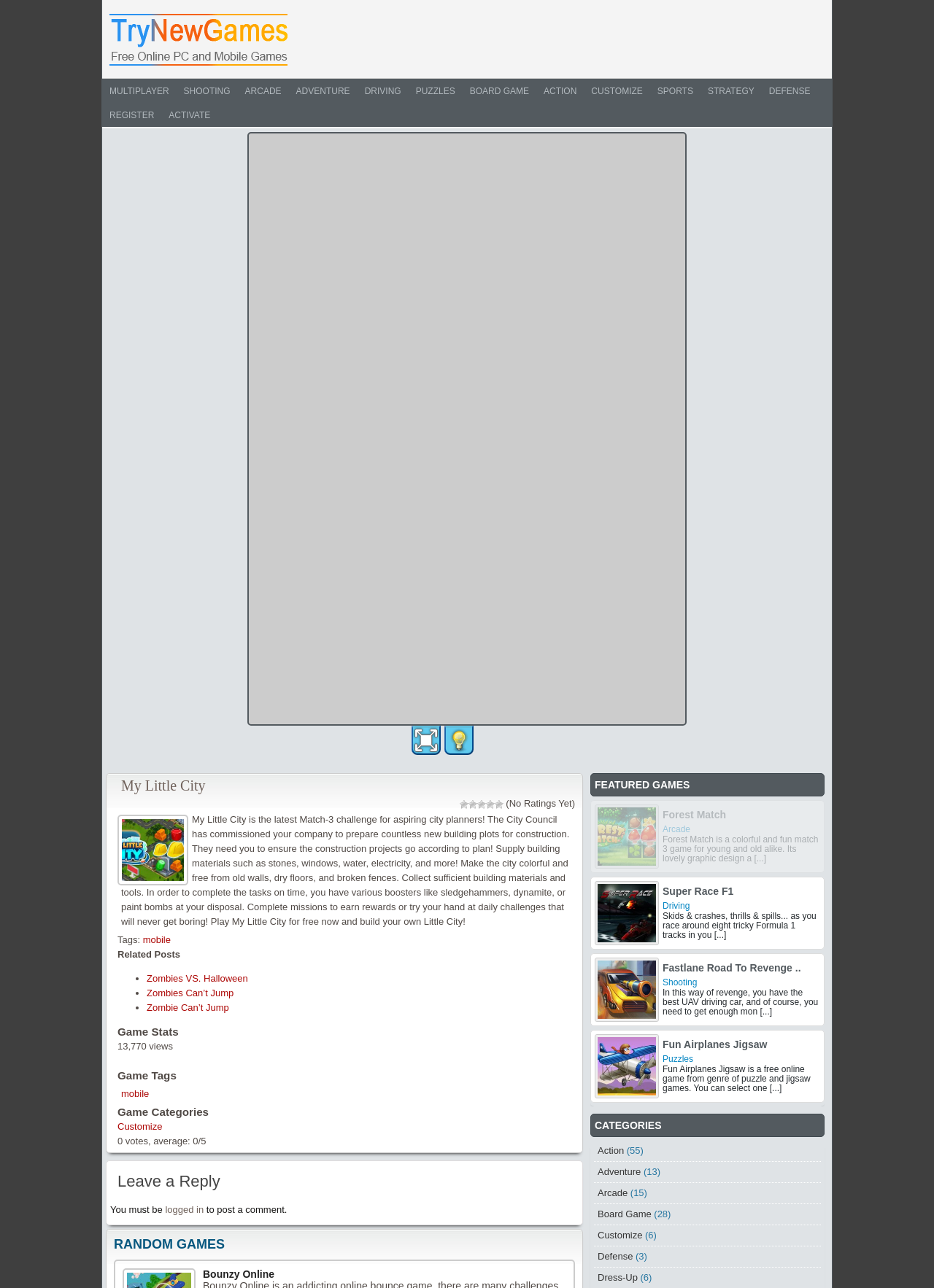Respond to the following question with a brief word or phrase:
How many stars are shown for rating?

5